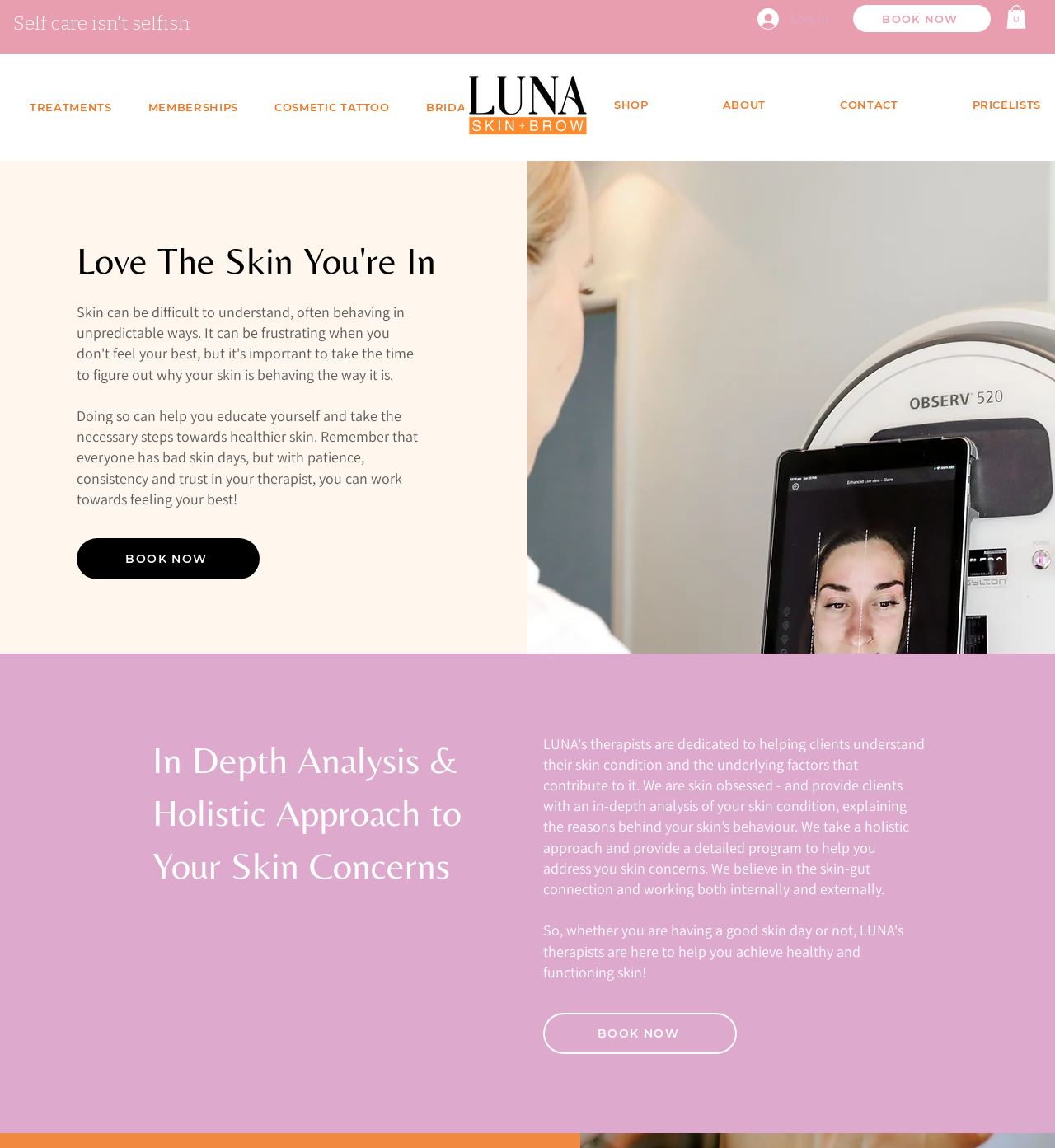Highlight the bounding box coordinates of the element that should be clicked to carry out the following instruction: "Click the Log In button". The coordinates must be given as four float numbers ranging from 0 to 1, i.e., [left, top, right, bottom].

[0.707, 0.003, 0.797, 0.03]